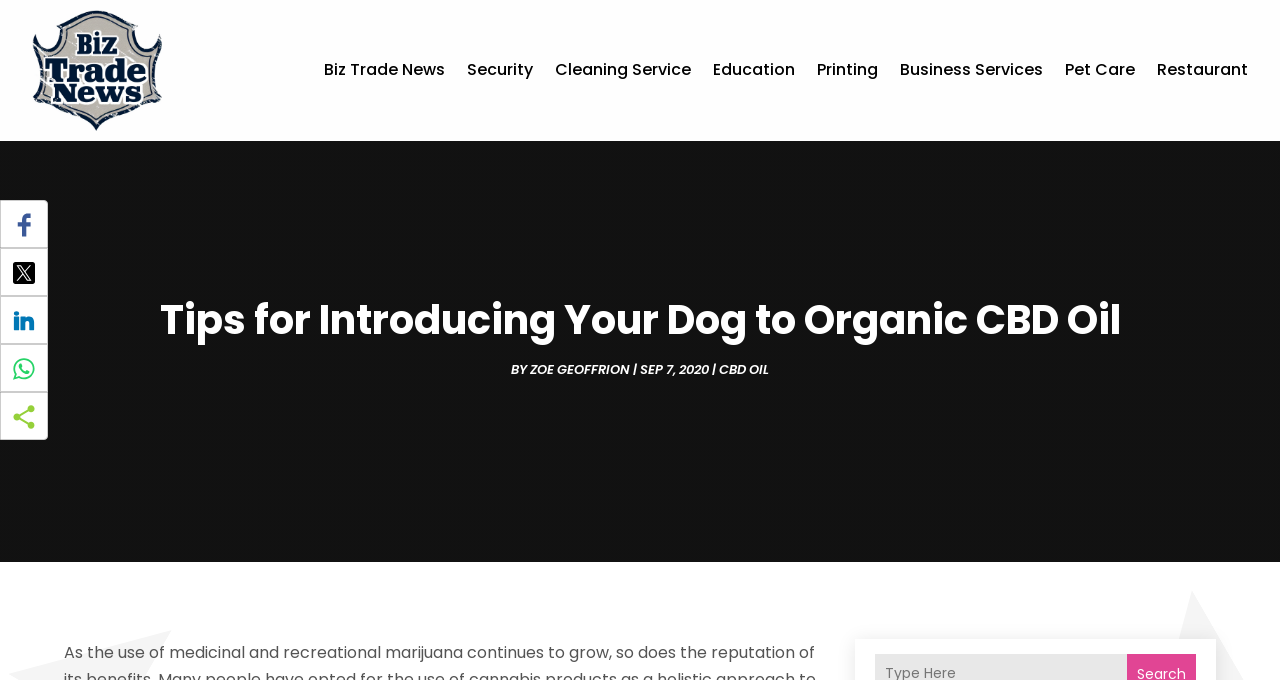Specify the bounding box coordinates of the element's region that should be clicked to achieve the following instruction: "Visit the Pet Care page". The bounding box coordinates consist of four float numbers between 0 and 1, in the format [left, top, right, bottom].

[0.832, 0.015, 0.887, 0.192]